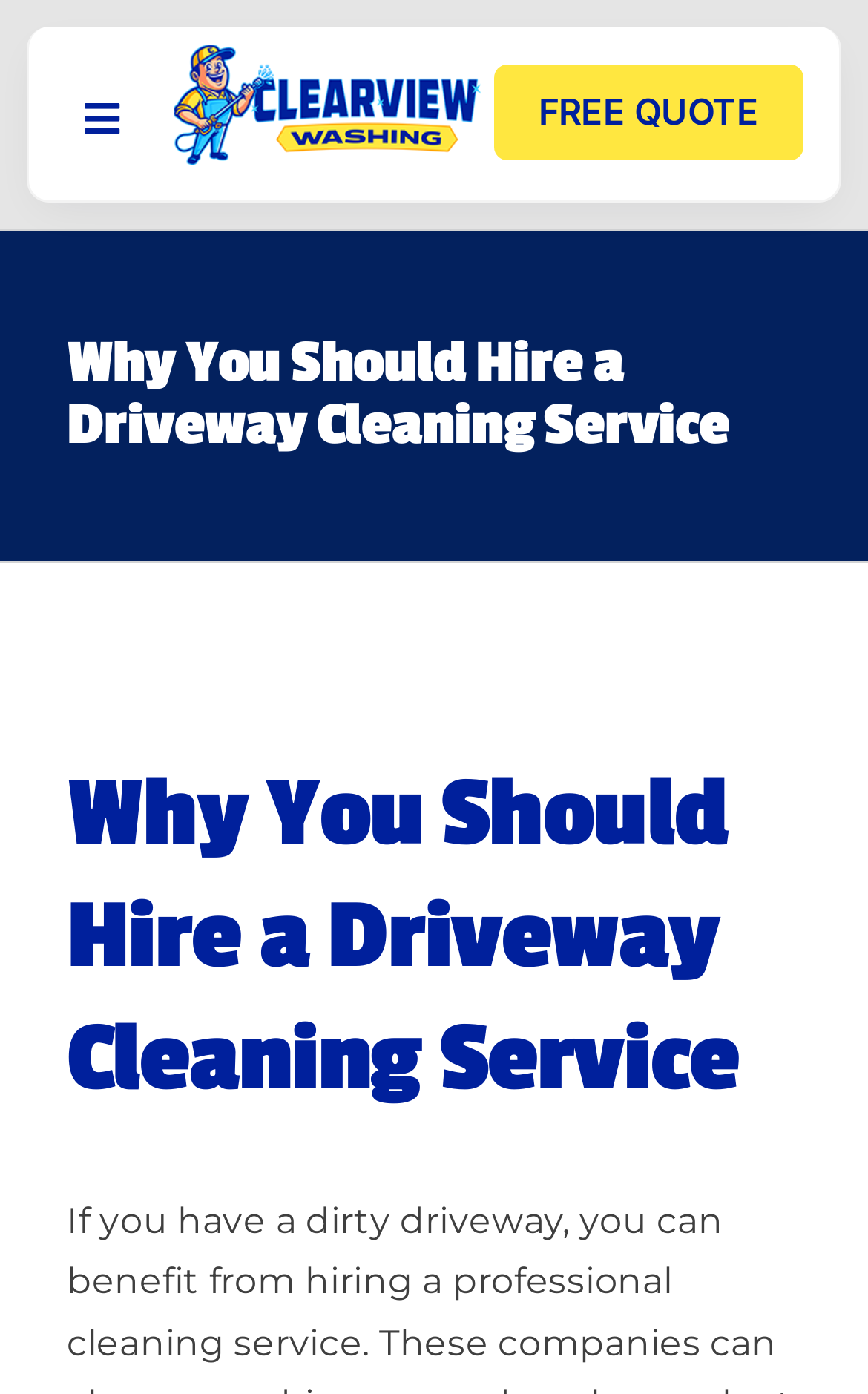Offer a thorough description of the webpage.

The webpage is about the importance of hiring a driveway cleaning service, specifically promoting Clearview Washing LLC in New Jersey. At the top left corner, there is a logo of Clearview Washing LLC, accompanied by an image with the company's name. 

To the right of the logo, there is a "FREE QUOTE" link. Below the logo and the "FREE QUOTE" link, there is a navigation menu labeled "New Main 2017" with a toggle button to expand or collapse it. 

The main content of the webpage is divided into two sections, both with the same title "Why You Should Hire a Driveway Cleaning Service". The first section is located at the top center of the page, while the second section is positioned below it, taking up most of the page's content area.